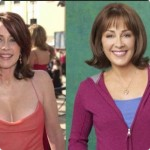Describe all the elements and aspects of the image comprehensively.

This image contrasts two distinct appearances of an actress, showcasing her transformation over time. On the left, she is seen in a glamorous setting, wearing a form-fitting dress that highlights her figure, offering an impression of a classic Hollywood aesthetic. The right side presents a more casual look, featuring a friendly smile and comfortable attire that suggests an approachable persona. This juxtaposition reflects the potential impact of personal choices and professional image on an actress's career, particularly in the context of discussions around plastic surgery and body image in the entertainment industry. The focus on the actress's transformation invites viewers to consider the broader implications of beauty standards and the pressures faced by women in Hollywood.